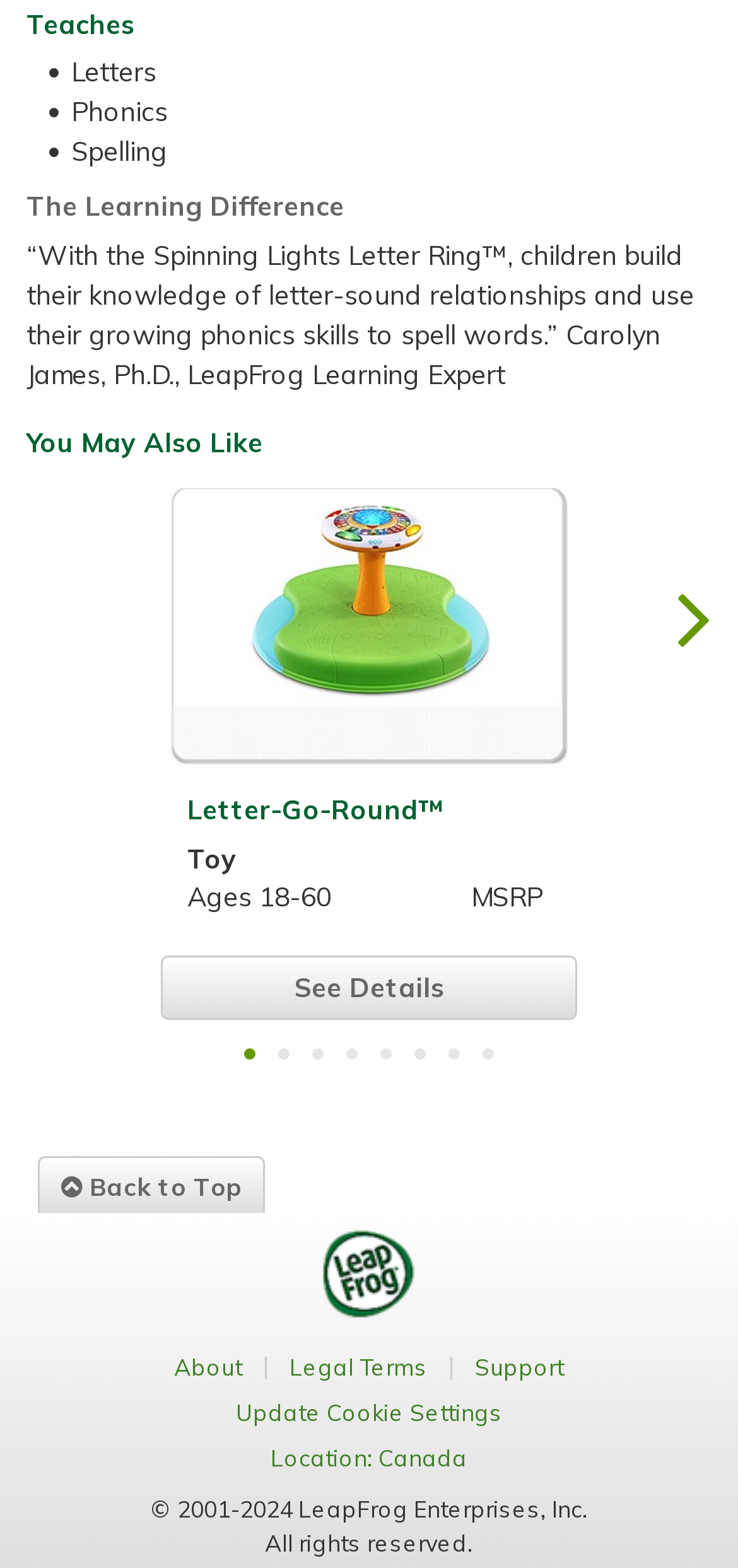Identify the bounding box coordinates of the specific part of the webpage to click to complete this instruction: "Visit the 'About' page".

[0.236, 0.866, 0.328, 0.88]